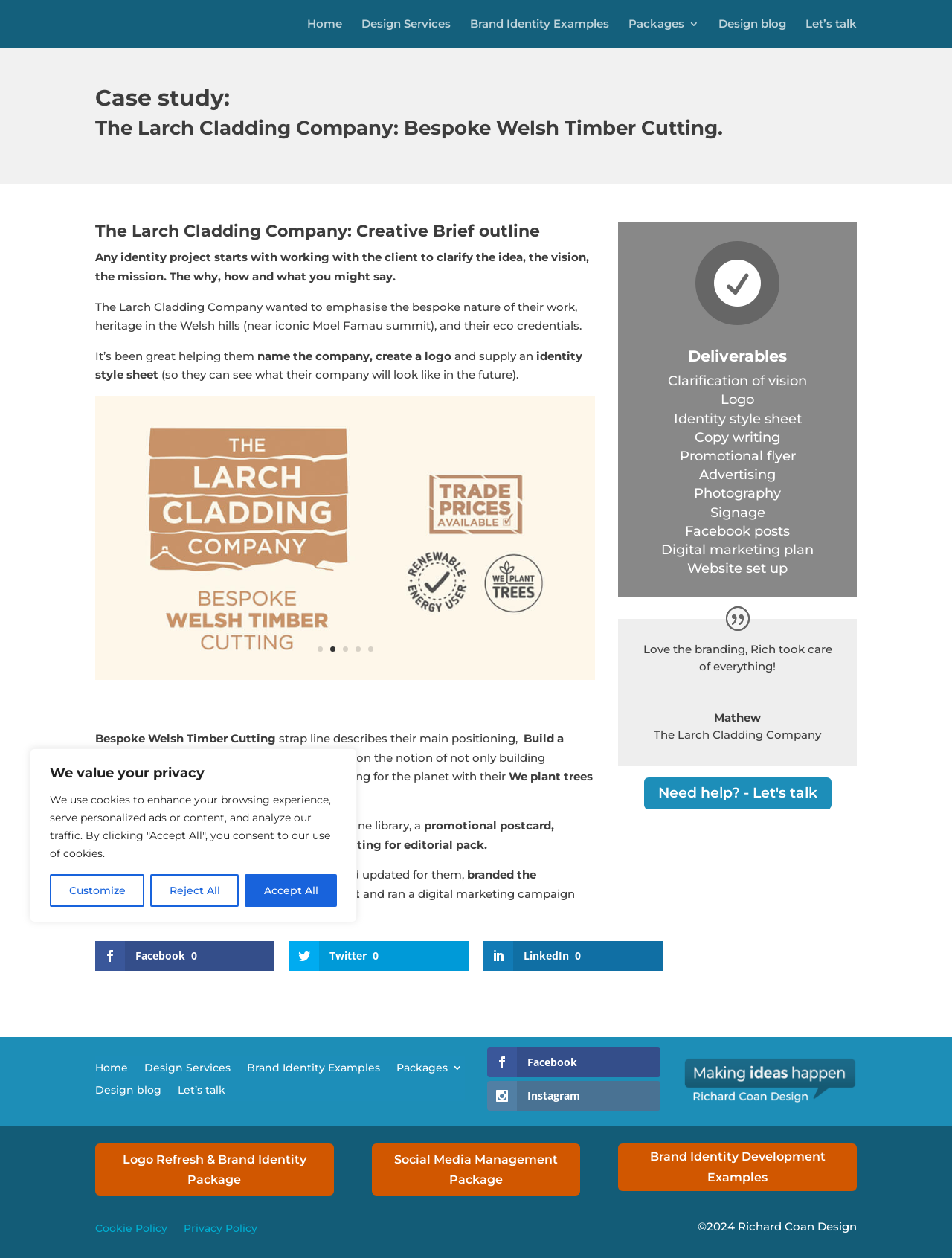Construct a comprehensive description capturing every detail on the webpage.

The webpage is about a case study of The Larch Cladding Company, a bespoke Welsh timber cutting business. At the top, there is a cookie consent banner with buttons to customize, reject, or accept all cookies. Below the banner, there is a navigation menu with links to Home, Design Services, Brand Identity Examples, Packages, Design blog, and Let's talk.

The main content of the webpage is divided into sections. The first section has a heading "Case study:" and introduces The Larch Cladding Company, emphasizing their bespoke nature, heritage in the Welsh hills, and eco credentials. There is a brief description of the company's vision, mission, and values.

The next section has a heading "The Larch Cladding Company: Bespoke Welsh Timber Cutting" and describes the company's creative brief outline. There is a paragraph of text explaining the company's goals and objectives.

Below this section, there are several links to related pages, including "The Larch Cladding Company brand" with an accompanying image. There are also several numbered links, possibly related to the company's products or services.

The following section has a heading with no text, but it appears to be a separator or a title for the subsequent content. There is a paragraph of text describing the company's strap line, which emphasizes their focus on building a better world.

The next section has a heading "Deliverables" and lists the services provided to The Larch Cladding Company, including clarification of vision, logo design, identity style sheet, copywriting, promotional flyer, advertising, photography, signage, Facebook posts, digital marketing plan, and website setup.

At the bottom of the webpage, there is a testimonial from Mathew, the owner of The Larch Cladding Company, praising the branding work done by Richard Coan Design. There are also links to social media platforms, including Facebook, Twitter, and LinkedIn.

Finally, there is a footer section with links to Home, Design Services, Brand Identity Examples, Packages, Design blog, and Let's talk, as well as a logo of Richard Coan Design.